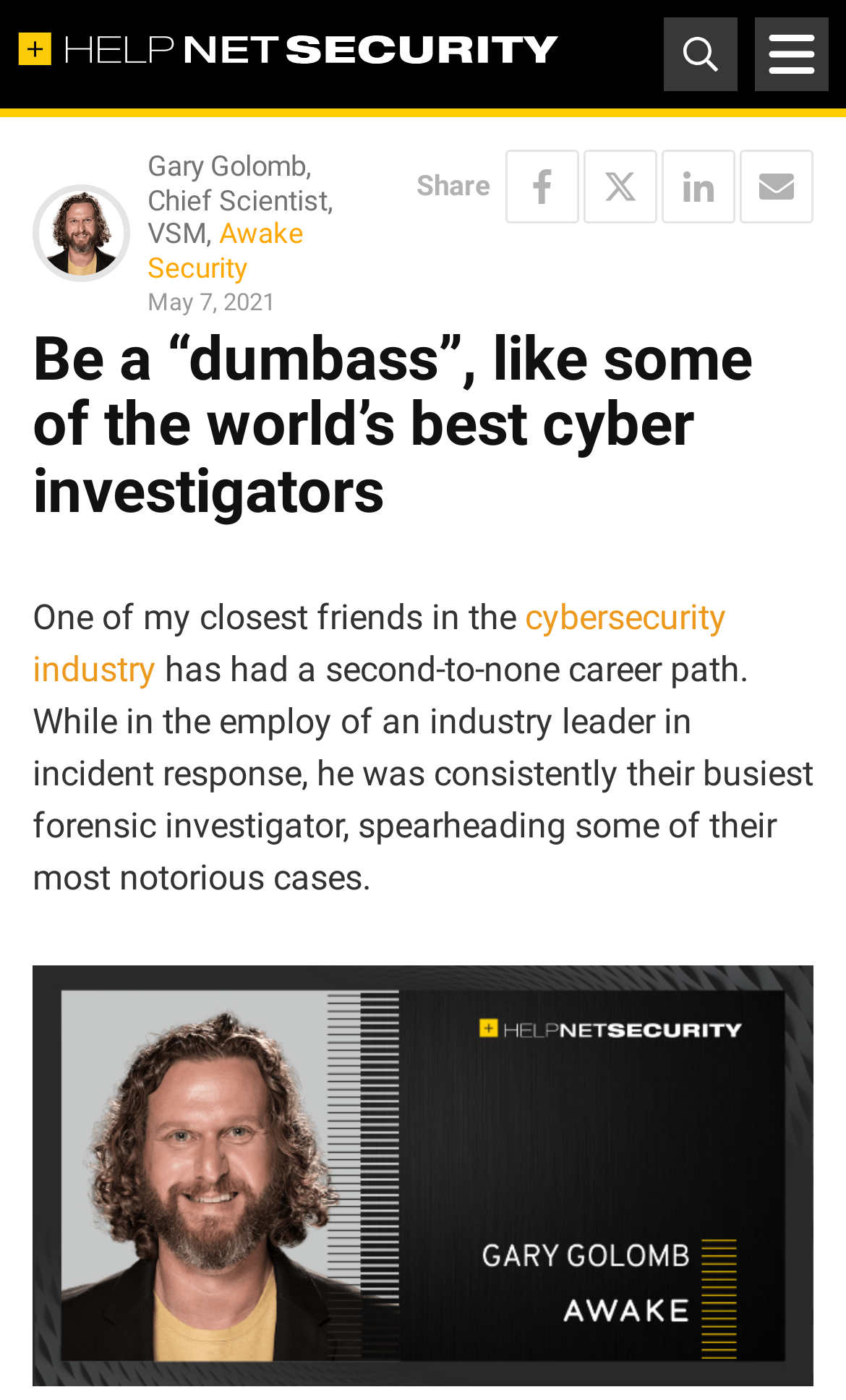Identify the bounding box coordinates of the region that needs to be clicked to carry out this instruction: "Read the article by Gary Golomb". Provide these coordinates as four float numbers ranging from 0 to 1, i.e., [left, top, right, bottom].

[0.038, 0.132, 0.154, 0.202]